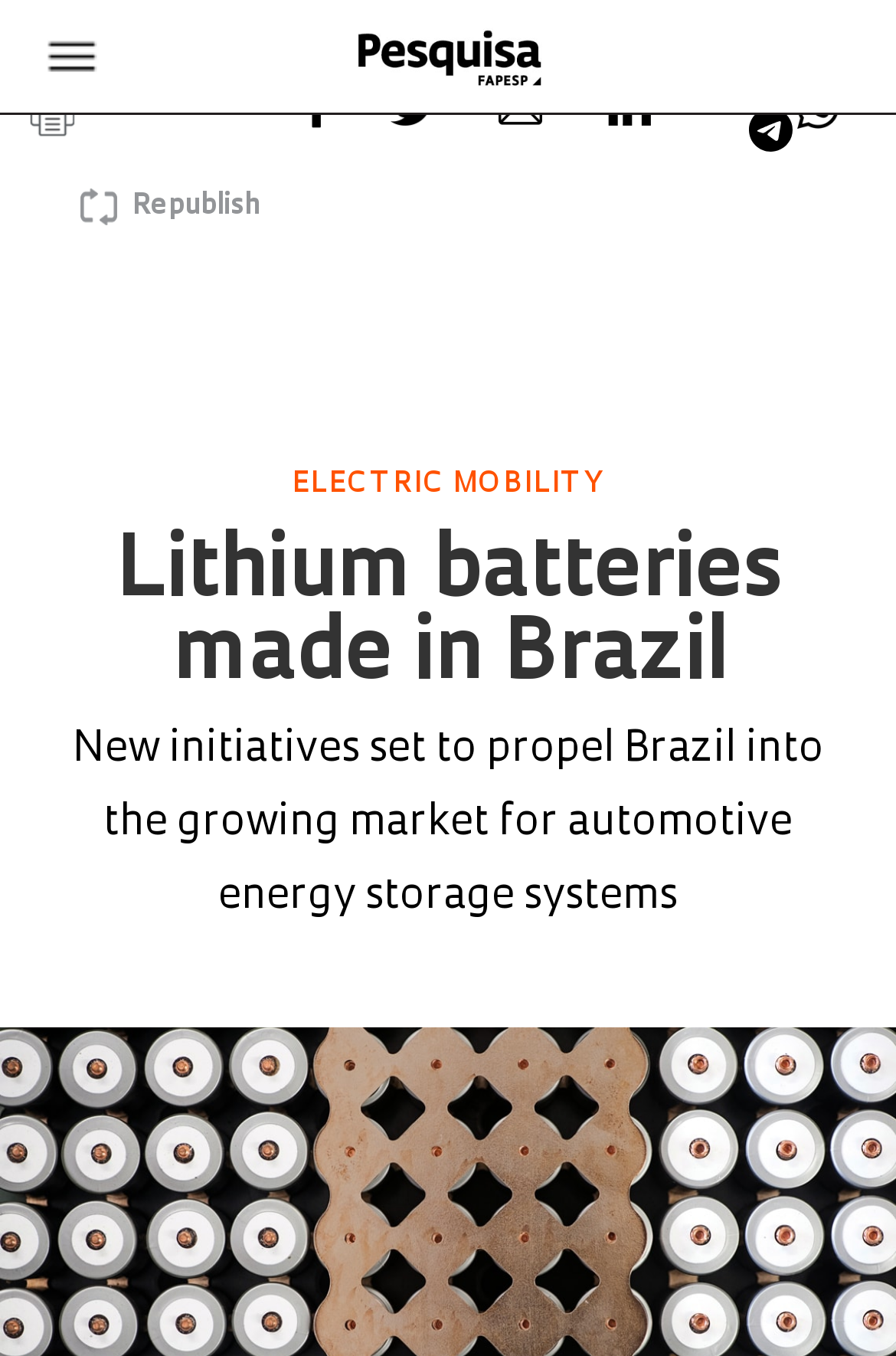Provide a single word or phrase answer to the question: 
How many social media platforms can you share this article on?

5